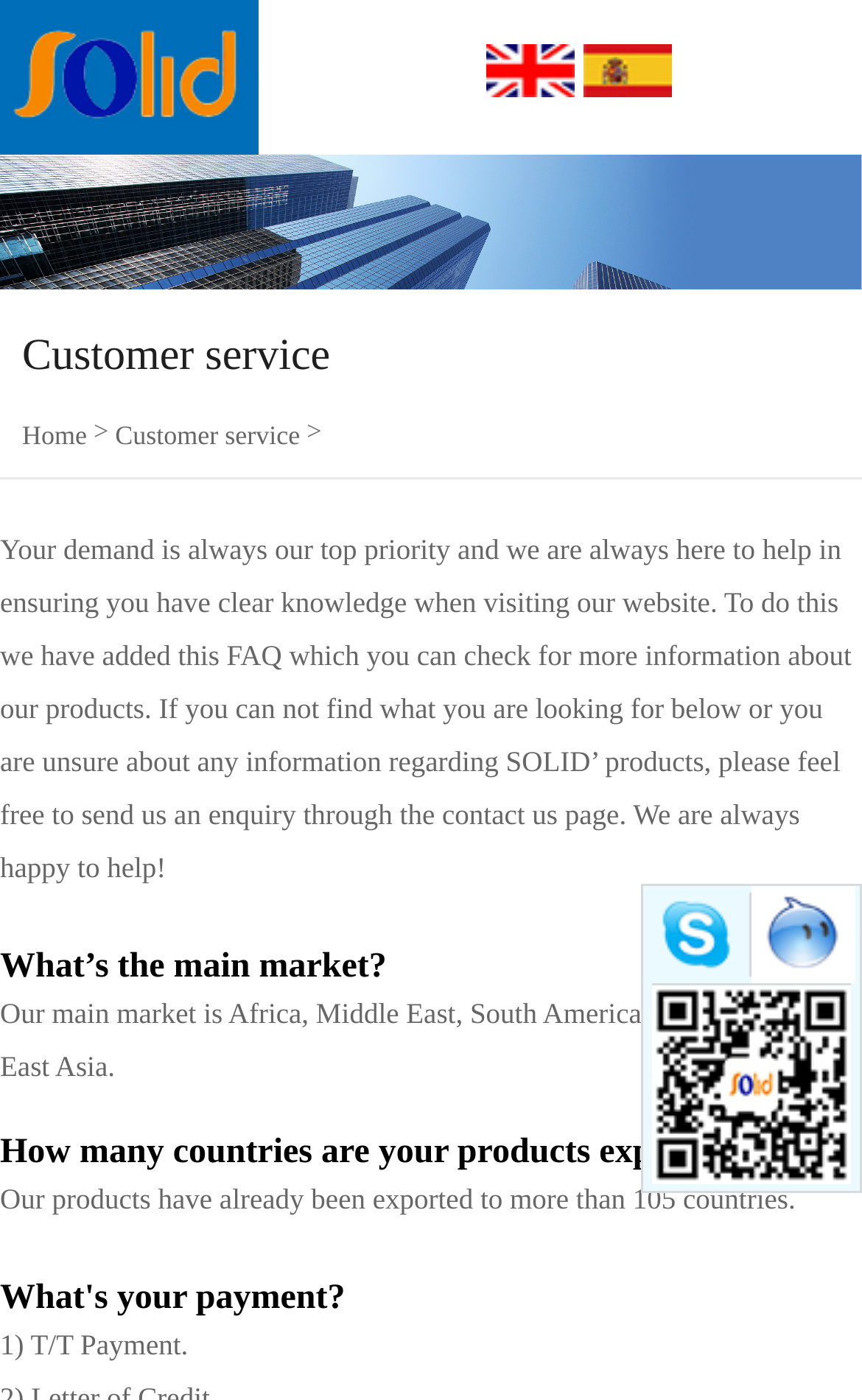What is the purpose of the FAQ section on the webpage?
Examine the image closely and answer the question with as much detail as possible.

I inferred the answer by reading the introduction of the FAQ section, which says 'To do this we have added this FAQ which you can check for more information about our products.'